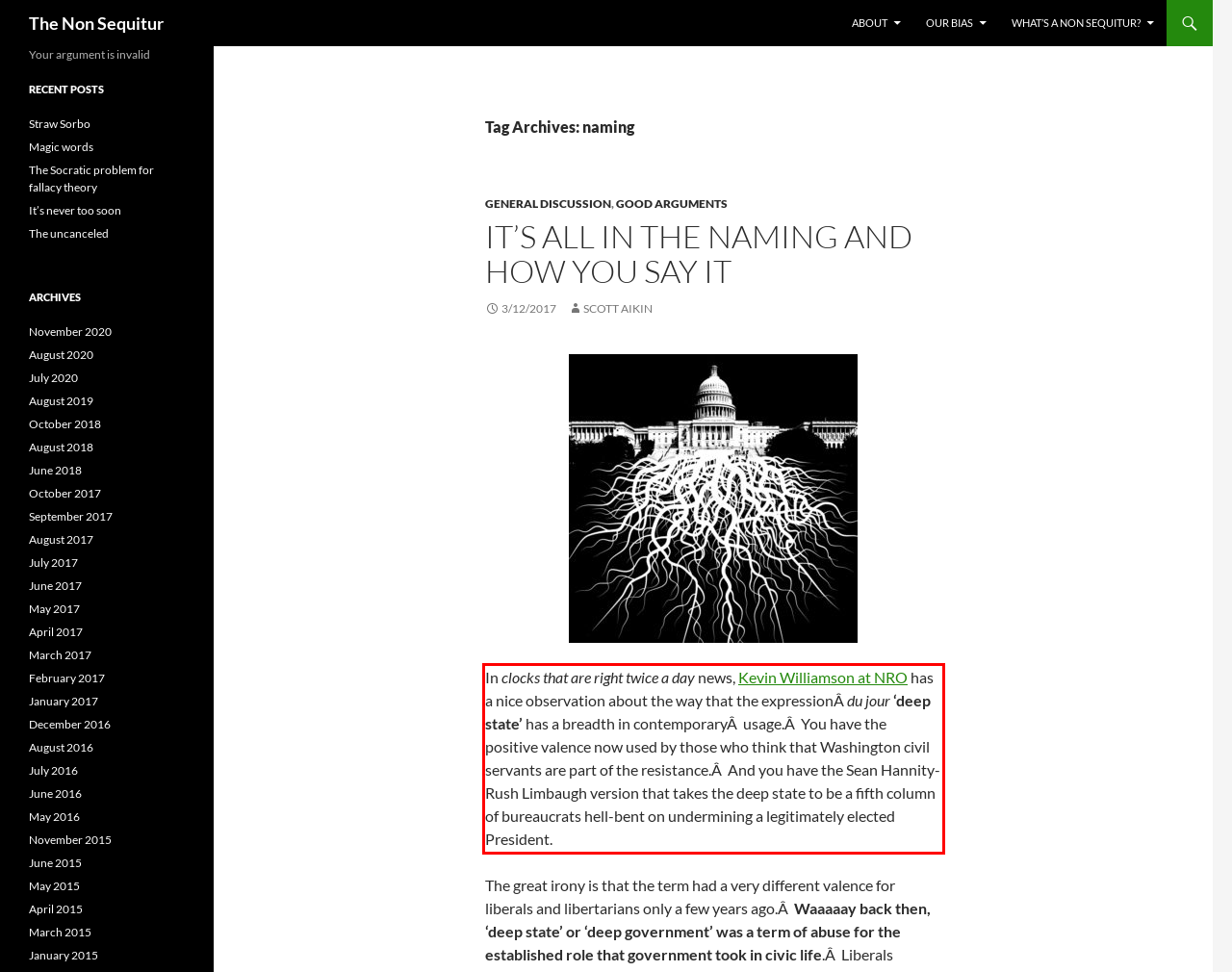You are given a screenshot showing a webpage with a red bounding box. Perform OCR to capture the text within the red bounding box.

In clocks that are right twice a day news, Kevin Williamson at NRO has a nice observation about the way that the expressionÂ du jour ‘deep state’ has a breadth in contemporaryÂ usage.Â You have the positive valence now used by those who think that Washington civil servants are part of the resistance.Â And you have the Sean Hannity-Rush Limbaugh version that takes the deep state to be a fifth column of bureaucrats hell-bent on undermining a legitimately elected President.